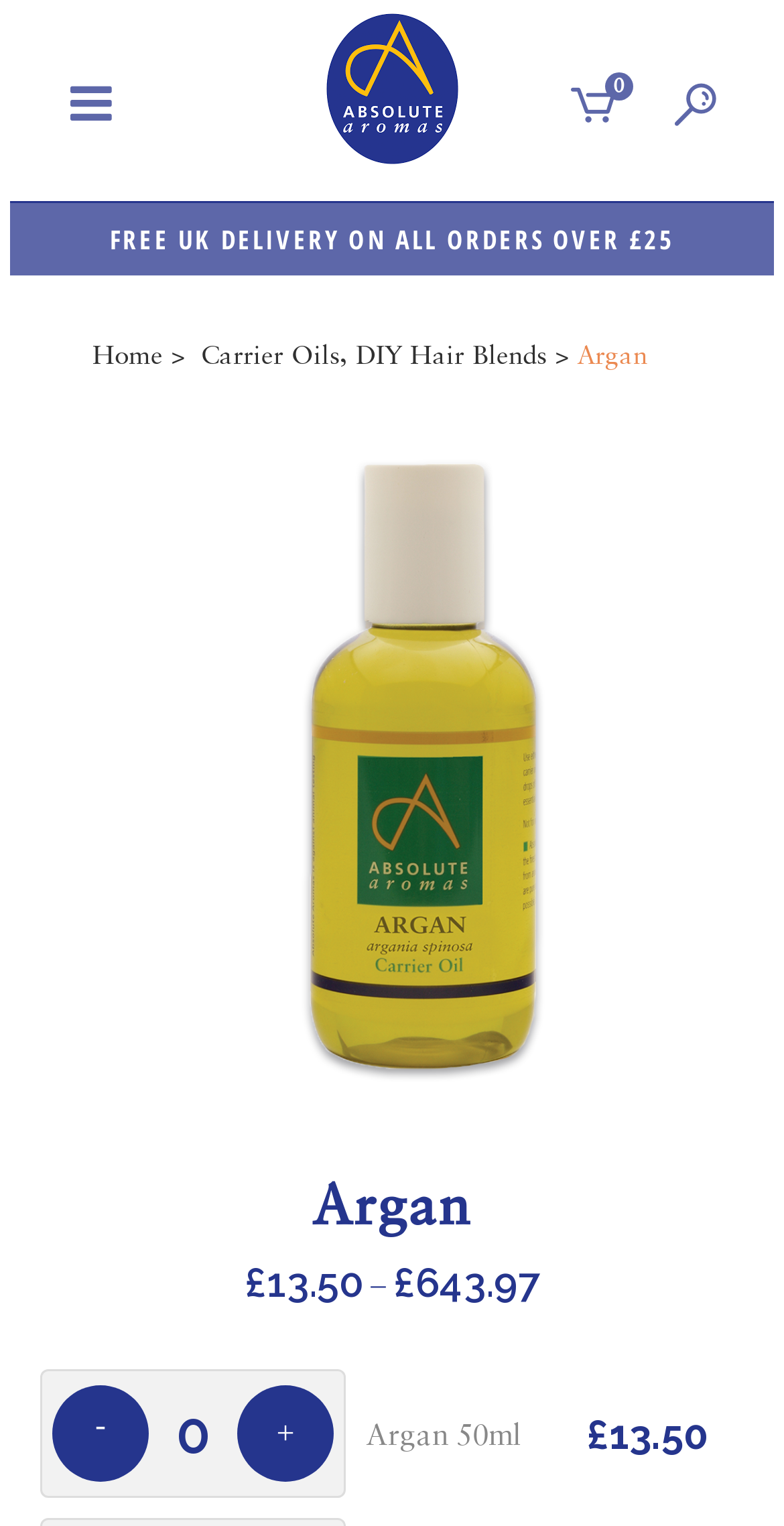Predict the bounding box coordinates of the area that should be clicked to accomplish the following instruction: "view Argan Carrier Oil details". The bounding box coordinates should consist of four float numbers between 0 and 1, i.e., [left, top, right, bottom].

[0.128, 0.292, 0.949, 0.714]